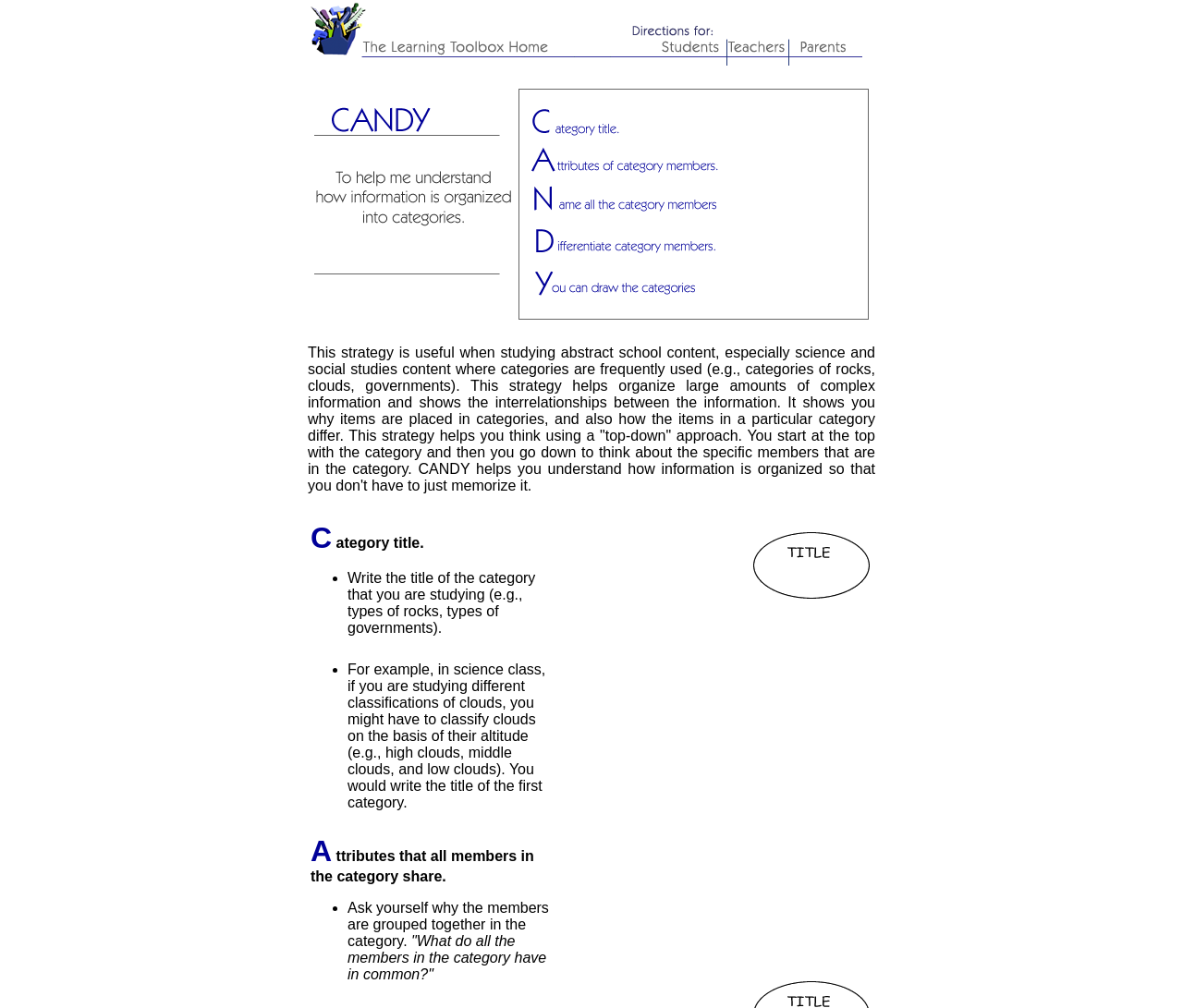Give an in-depth explanation of the webpage layout and content.

The webpage is titled "The Learning Toolbox - CANDY" and appears to be an educational resource. At the top, there is a layout table with two rows. The first row contains two cells, each with an image and a link. The second row has seven cells, each with an image and a link, except for the last cell which only has an image.

Below the top layout table, there is a large block of text that explains the CANDY strategy, which is useful for studying abstract school content, especially in science and social studies. The text describes how the strategy helps organize complex information, shows interrelationships between information, and aids in understanding how information is organized.

Underneath the text, there is another layout table with three rows. The first row has a single cell with an image. The second row has two cells, each with a brief description of a step in the CANDY strategy. The third row has two cells, each with a brief description of another step in the strategy, accompanied by an image and a list marker.

Overall, the webpage appears to be a tutorial or guide on how to use the CANDY strategy for learning and organizing information.